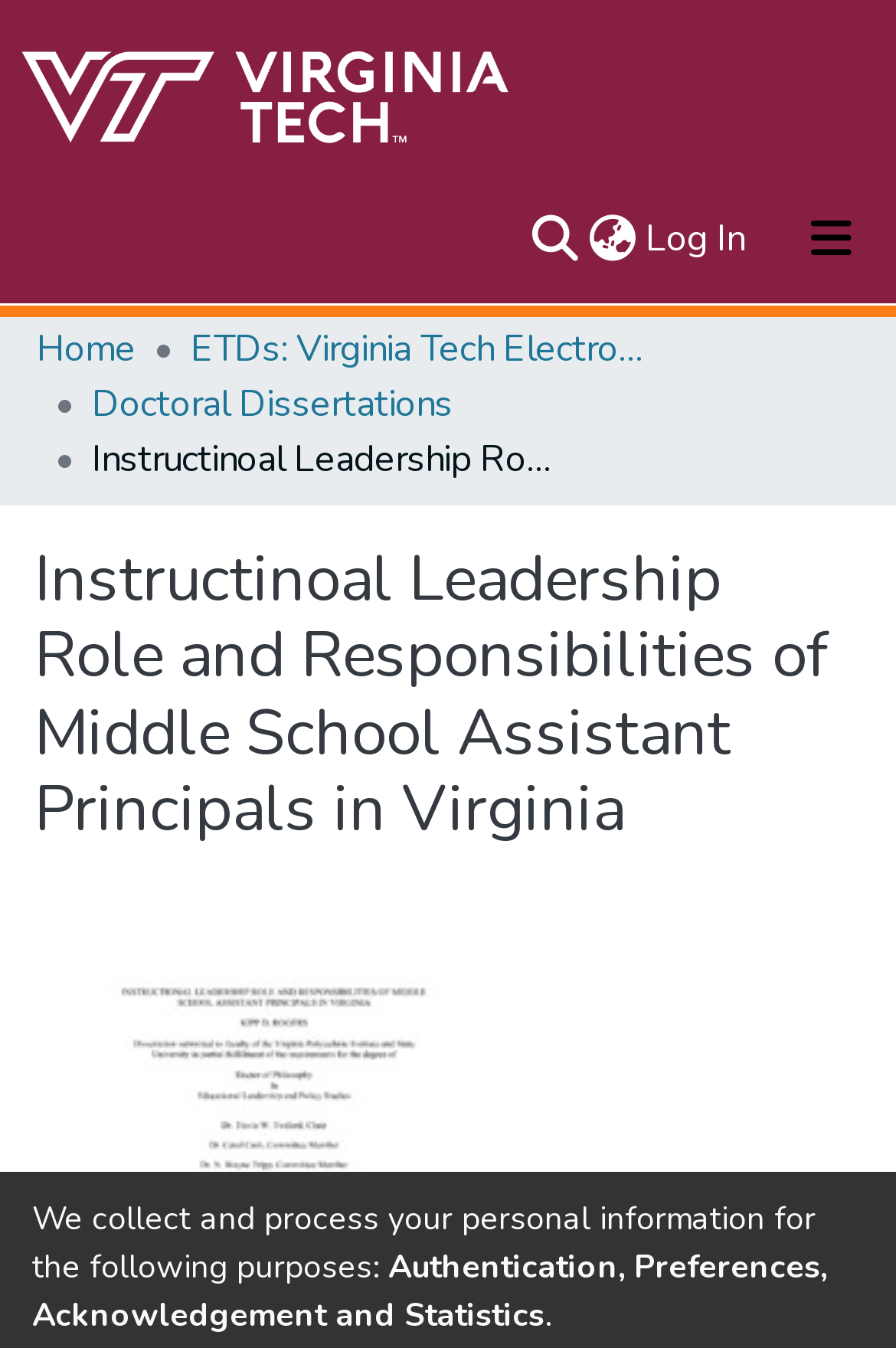Could you locate the bounding box coordinates for the section that should be clicked to accomplish this task: "Click the repository logo".

[0.021, 0.027, 0.575, 0.13]